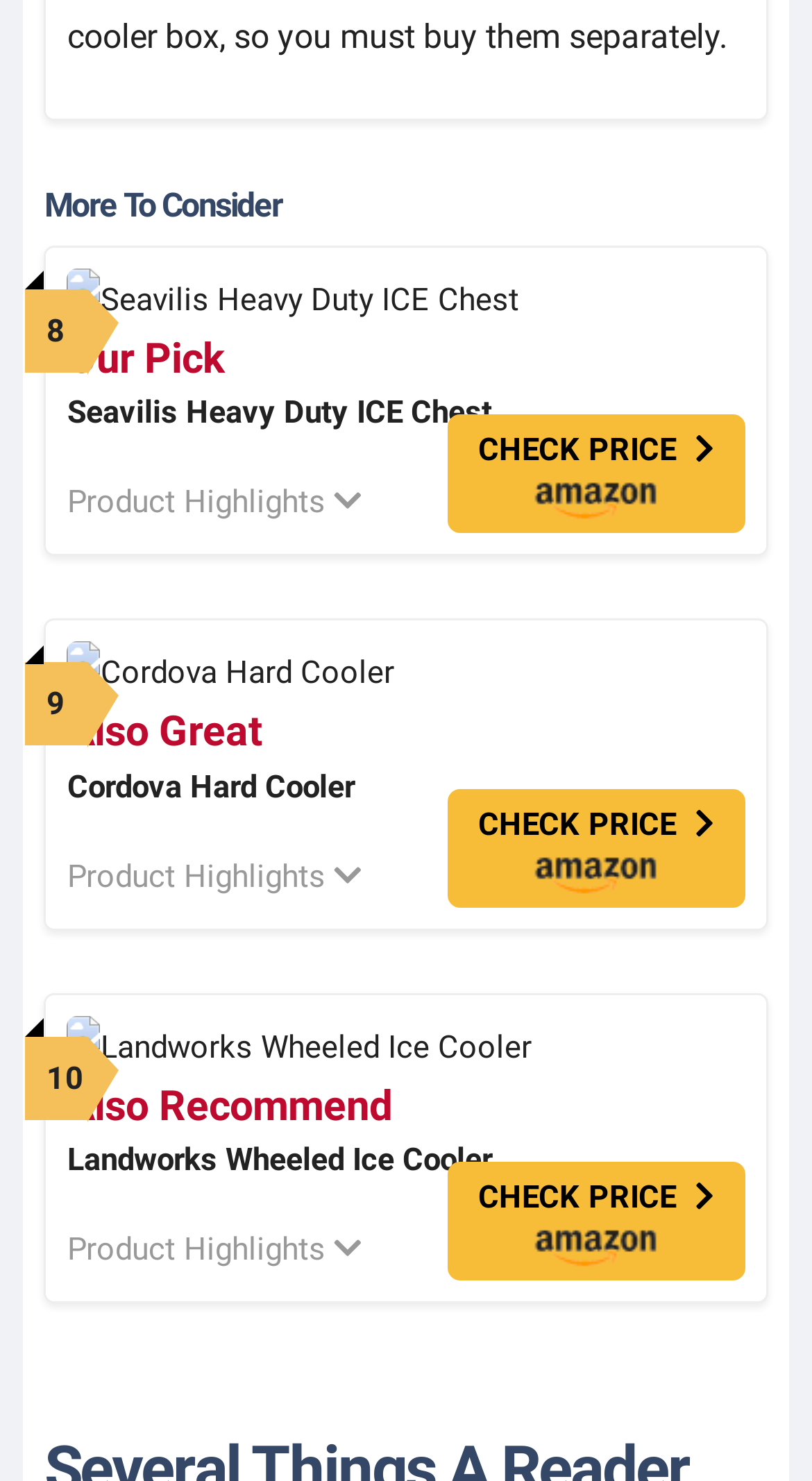Please identify the bounding box coordinates of the element's region that should be clicked to execute the following instruction: "Check the price of Seavilis Heavy Duty ICE Chest". The bounding box coordinates must be four float numbers between 0 and 1, i.e., [left, top, right, bottom].

[0.551, 0.28, 0.917, 0.361]